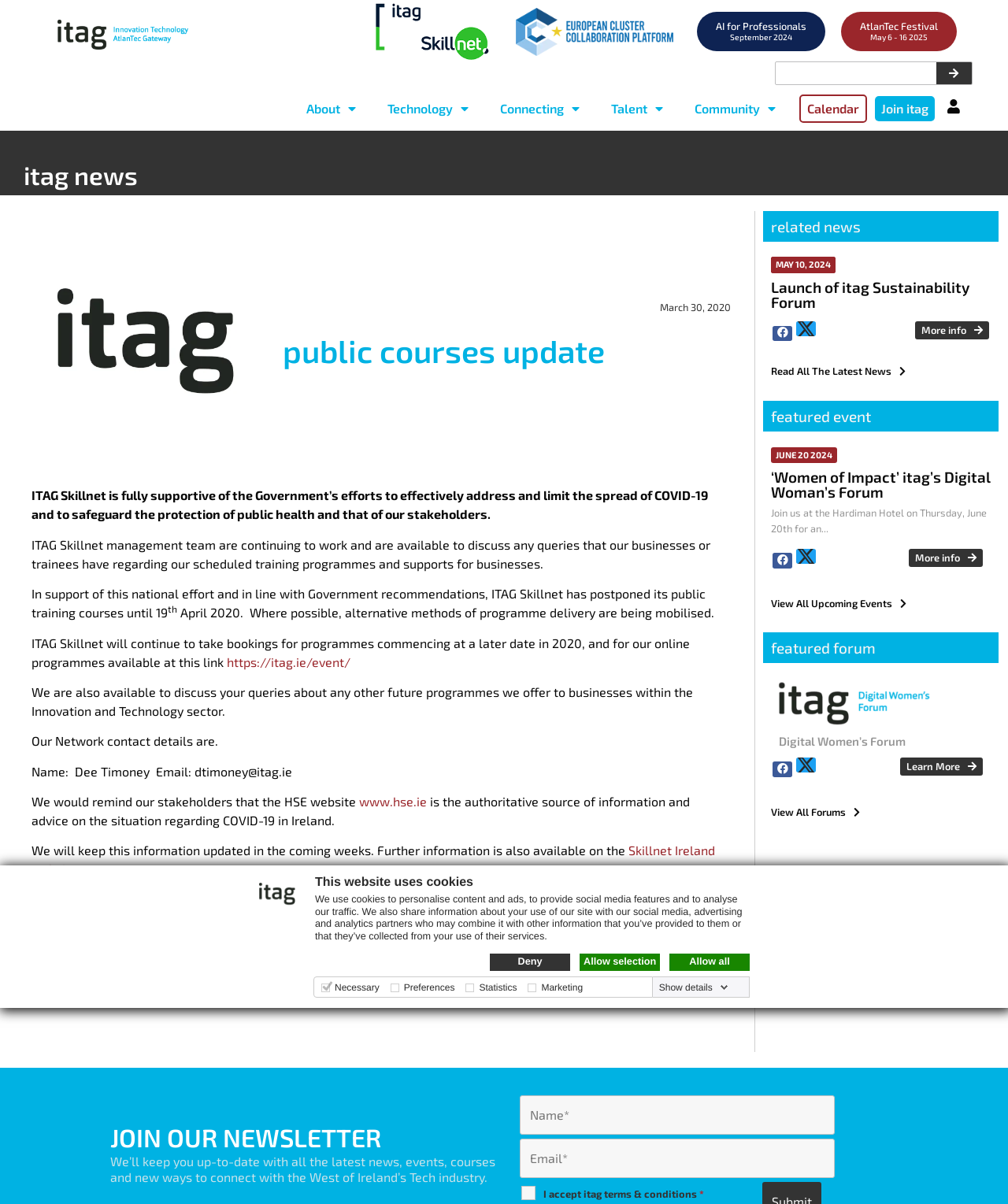What is the name of the contact person for the Network? Please answer the question using a single word or phrase based on the image.

Dee Timoney